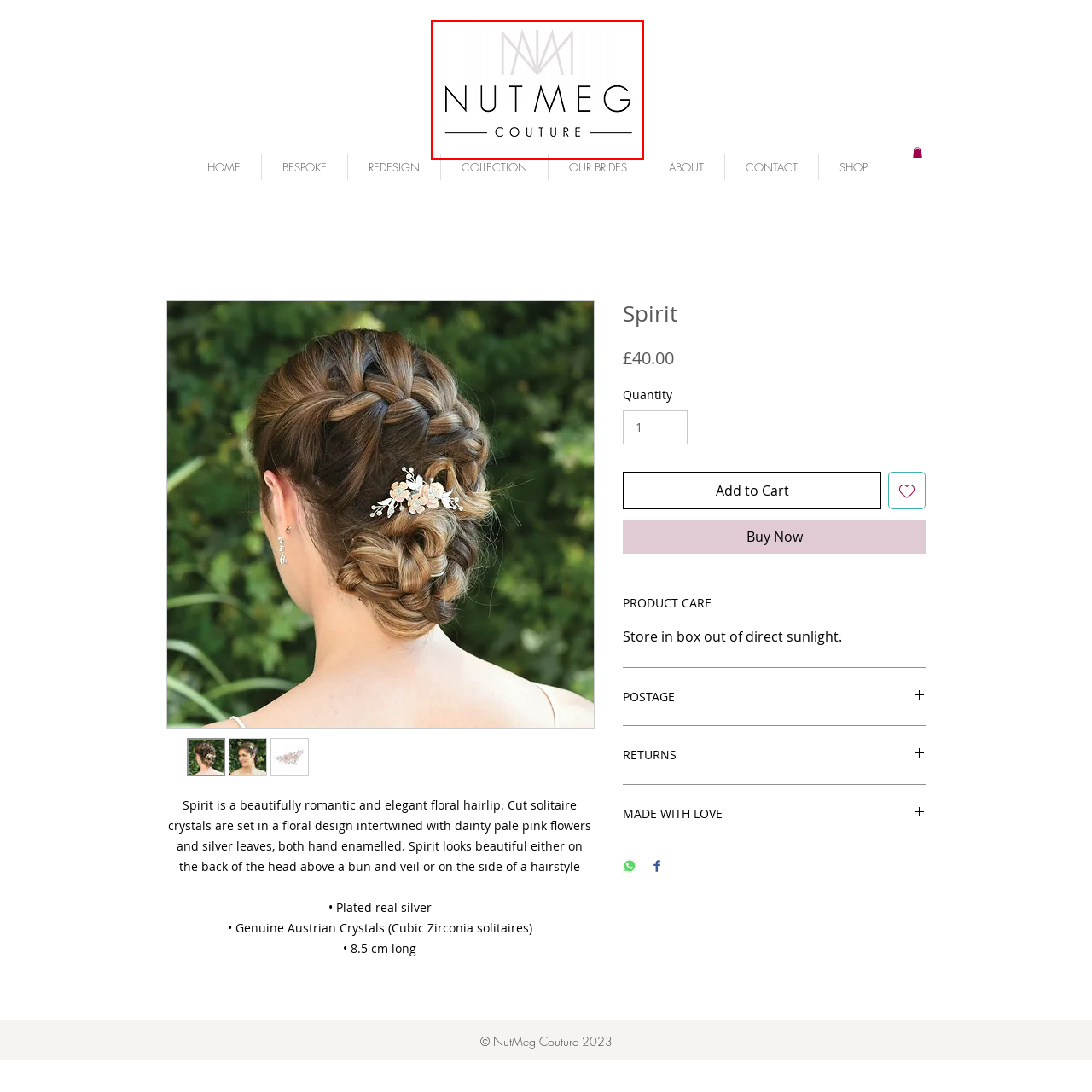Analyze the picture enclosed by the red bounding box and provide a single-word or phrase answer to this question:
What type of font is used for 'COUTURE'?

Refined typeface